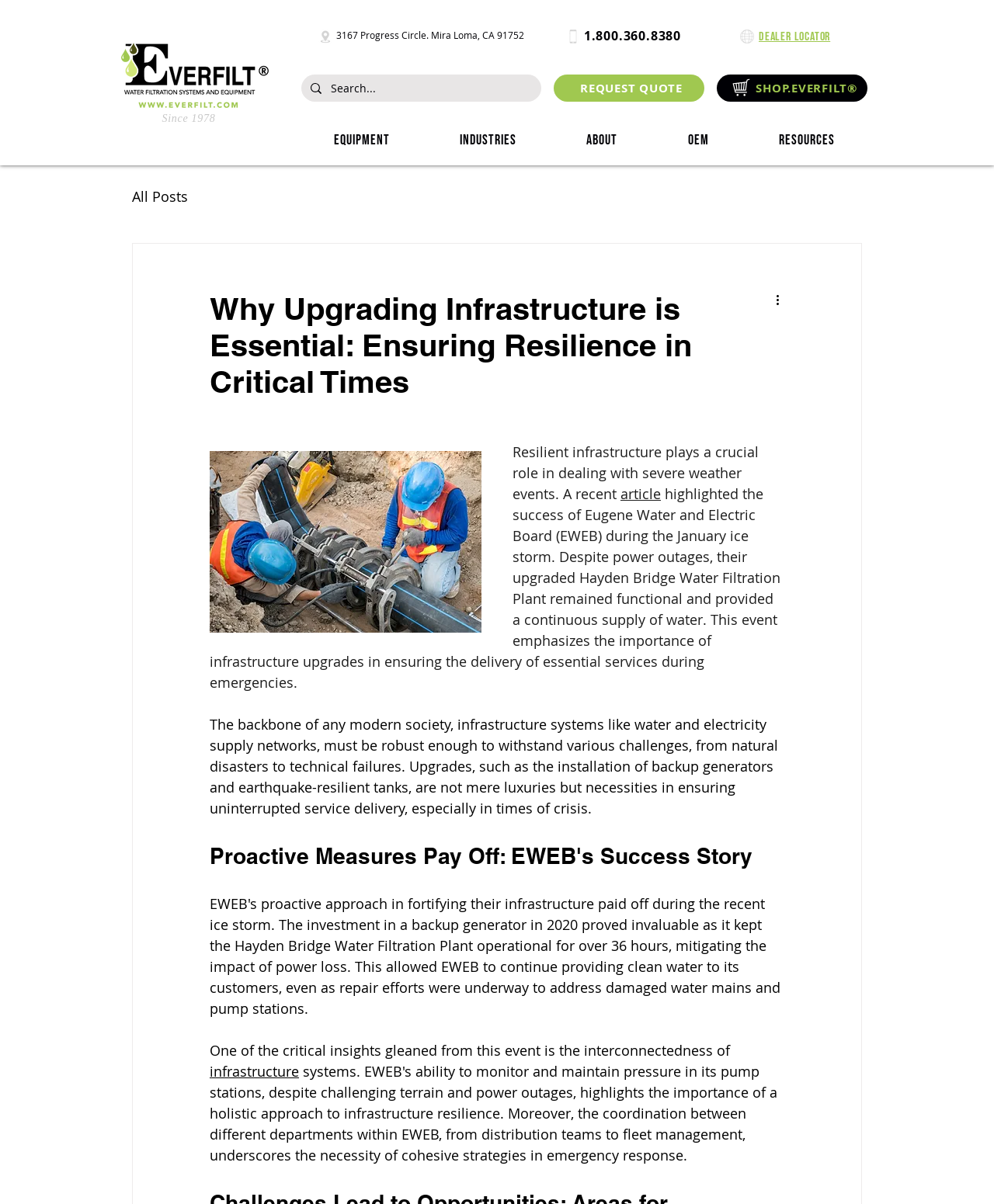Pinpoint the bounding box coordinates of the area that should be clicked to complete the following instruction: "Visit the dealer locator". The coordinates must be given as four float numbers between 0 and 1, i.e., [left, top, right, bottom].

[0.763, 0.023, 0.835, 0.037]